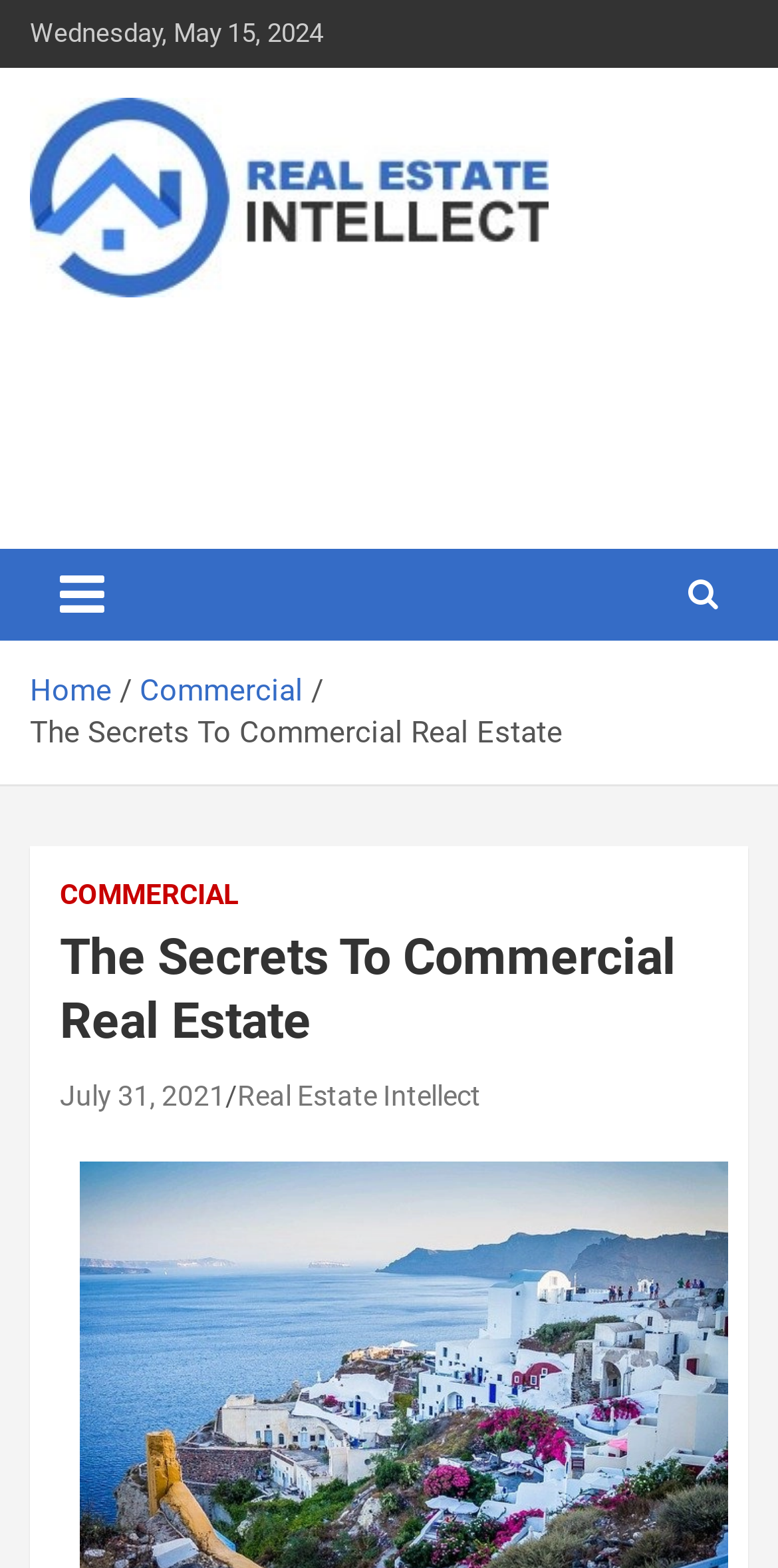Can you find the bounding box coordinates for the UI element given this description: "aria-label="Toggle navigation""? Provide the coordinates as four float numbers between 0 and 1: [left, top, right, bottom].

[0.038, 0.35, 0.172, 0.409]